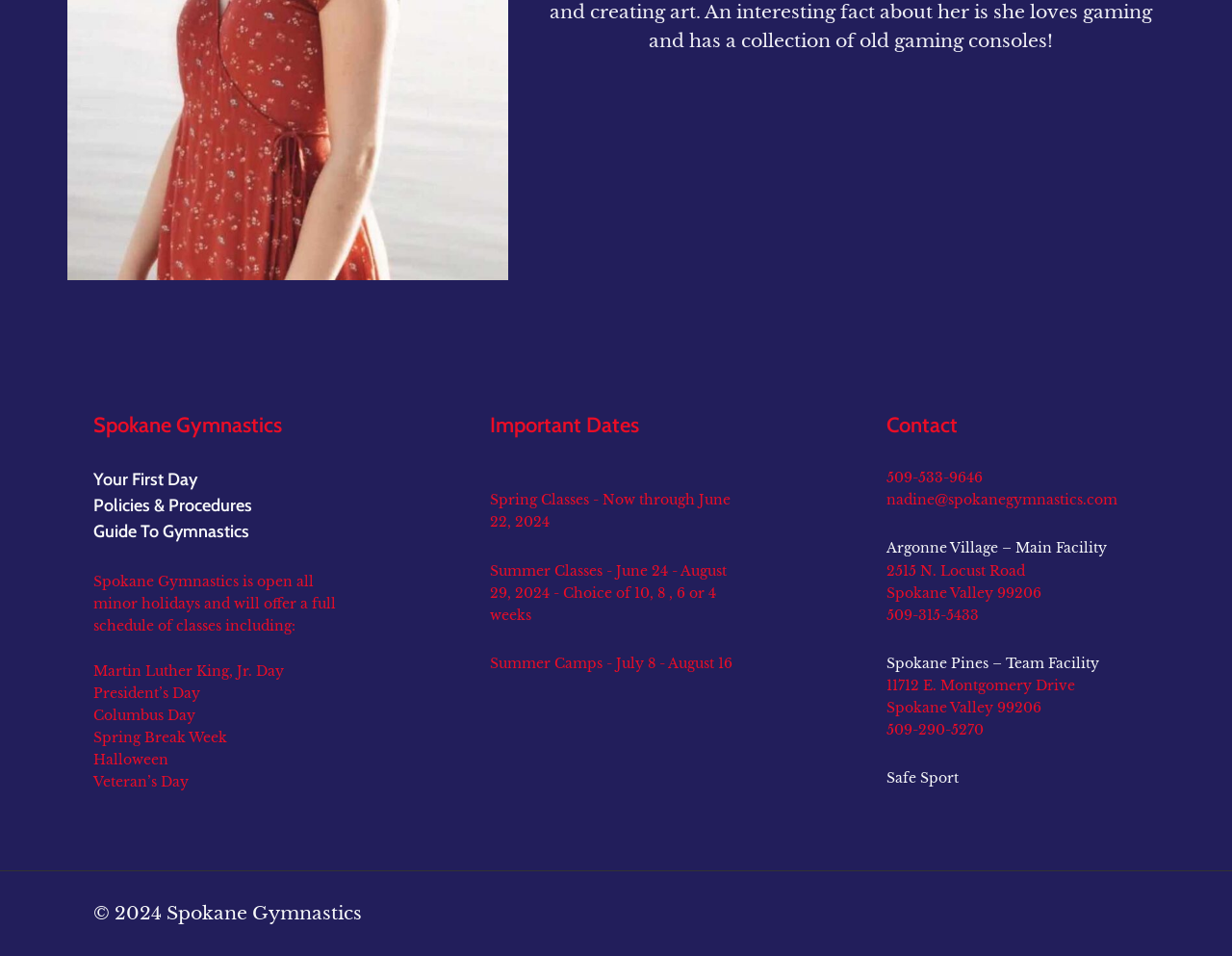Determine the bounding box for the UI element described here: "Safe Sport".

[0.719, 0.804, 0.778, 0.823]